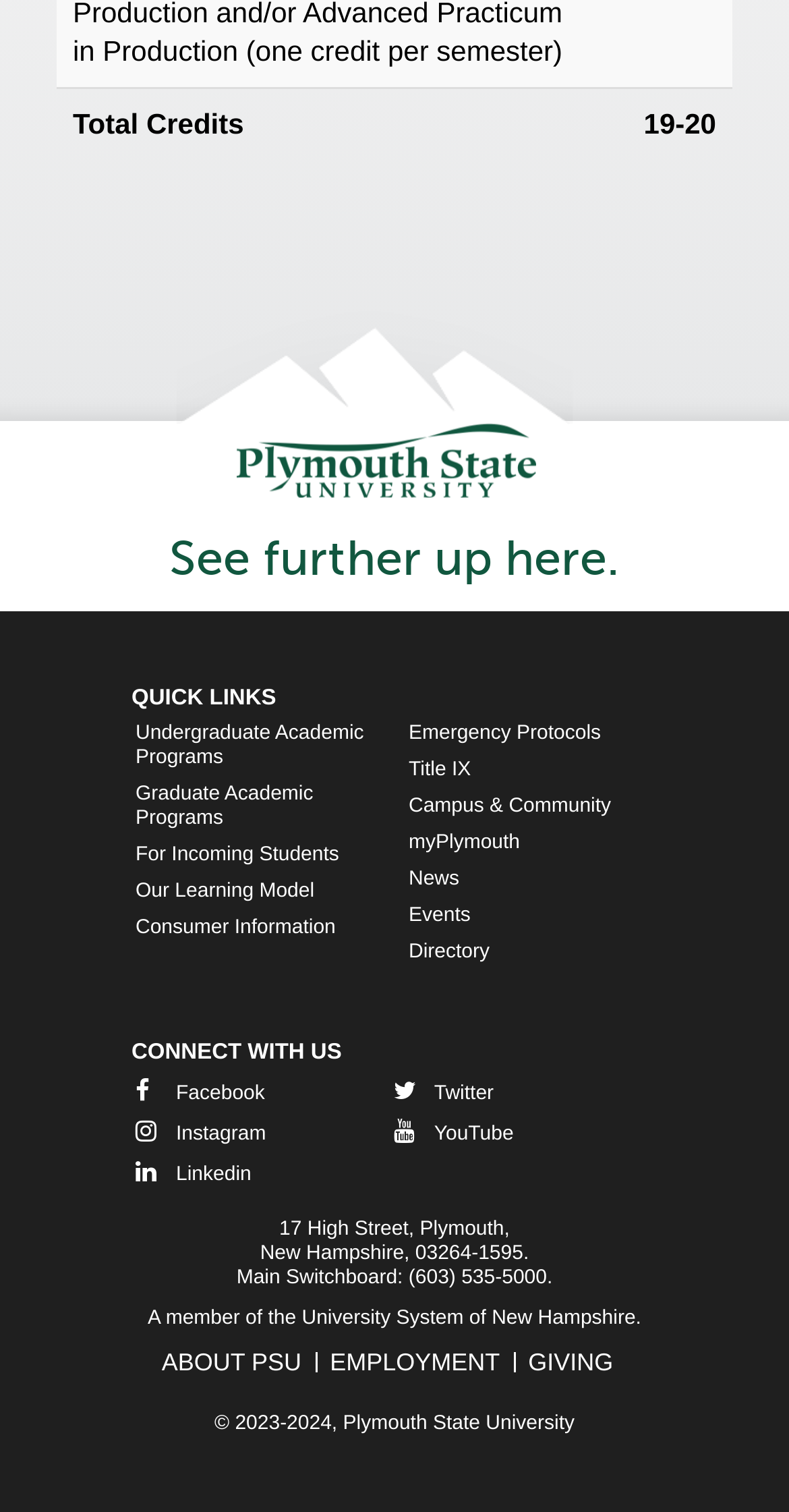How many social media platforms are listed?
Please provide a single word or phrase as your answer based on the screenshot.

5